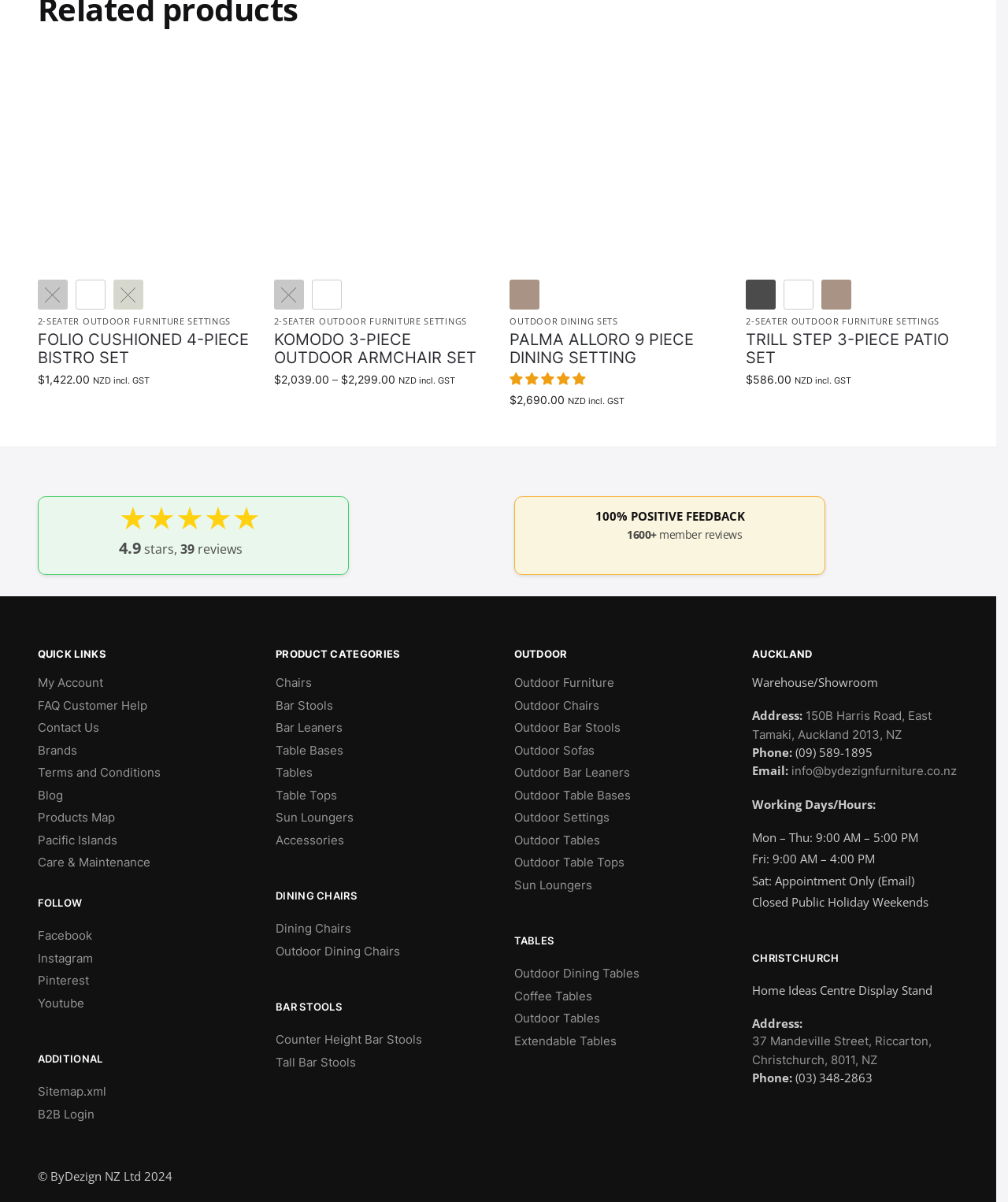Please specify the bounding box coordinates of the clickable region to carry out the following instruction: "Follow on Facebook". The coordinates should be four float numbers between 0 and 1, in the format [left, top, right, bottom].

[0.037, 0.769, 0.091, 0.781]